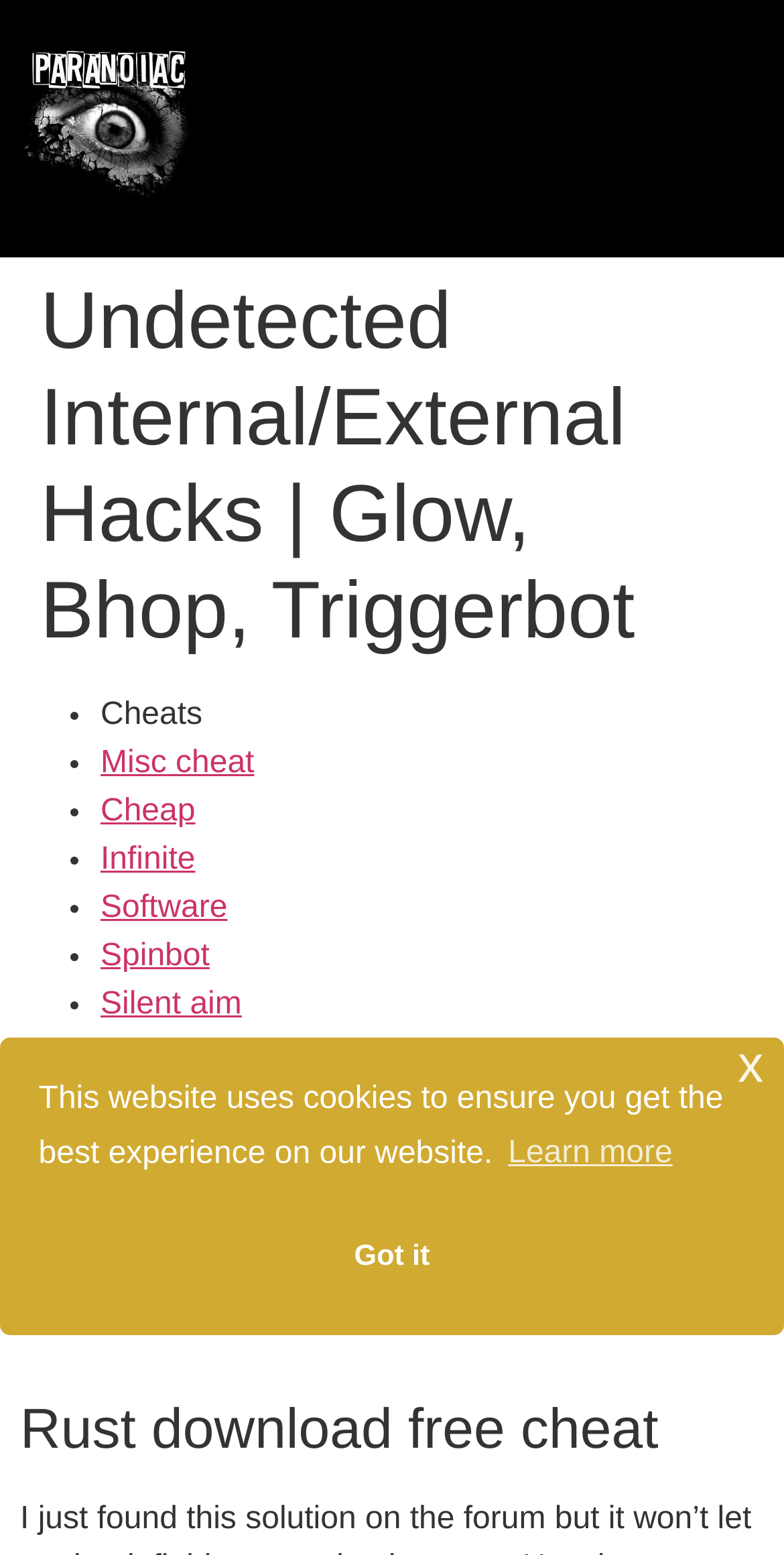Reply to the question with a single word or phrase:
What is the purpose of the button 'Menü'?

To open a menu